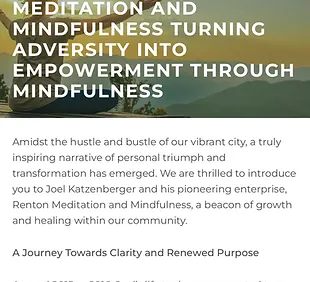What issues does the initiative aim to address?
Please interpret the details in the image and answer the question thoroughly.

The caption states that the initiative focuses on addressing the stress, anxiety, and depression prevalent in the community, which suggests that these are the specific issues the initiative aims to address.